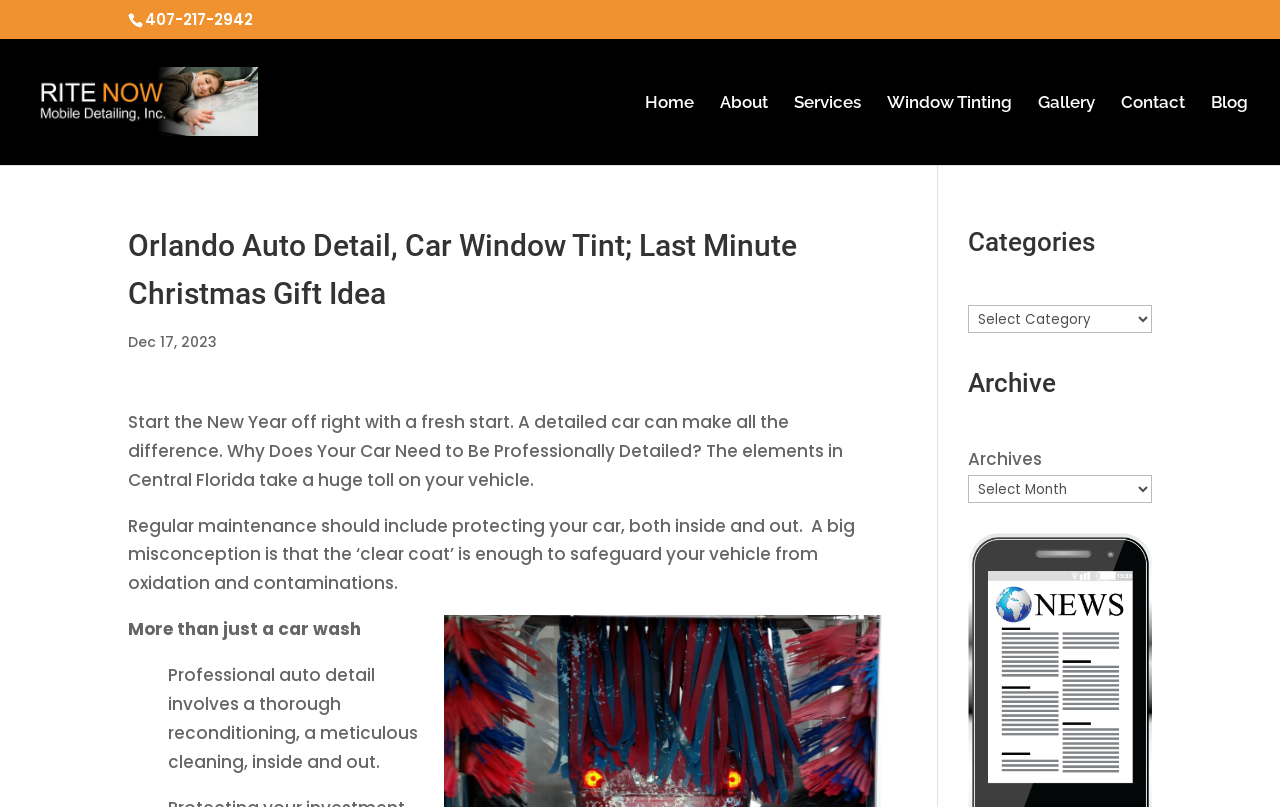Explain in detail what is displayed on the webpage.

The webpage appears to be a blog or article page from Rite Now Mobile Detailing, a car detailing and window tinting service provider in Orlando. At the top left, there is a phone number "407-217-2942" and a link to the company's name, accompanied by an image of the company's logo. 

To the right of the logo, there is a navigation menu with links to different sections of the website, including "Home", "About", "Services", "Window Tinting", "Gallery", "Contact", and "Blog". 

Below the navigation menu, there is a large heading that reads "Orlando Auto Detail, Car Window Tint; Last Minute Christmas Gift Idea". 

Underneath the heading, there is a date "Dec 17, 2023" and a paragraph of text that discusses the importance of professionally detailing a car, especially in Central Florida where the elements can take a toll on a vehicle. 

The text continues with another paragraph that explains the misconception about the "clear coat" being enough to protect a vehicle from oxidation and contaminations. 

Further down, there is a subheading "More than just a car wash" and a paragraph that describes the process of professional auto detailing, which involves a thorough reconditioning and meticulous cleaning of the vehicle, both inside and out. 

On the right side of the page, there are two sections: "Categories" and "Archive". The "Categories" section has a dropdown menu, and the "Archive" section has a dropdown menu as well, with a label "Archives" above it.